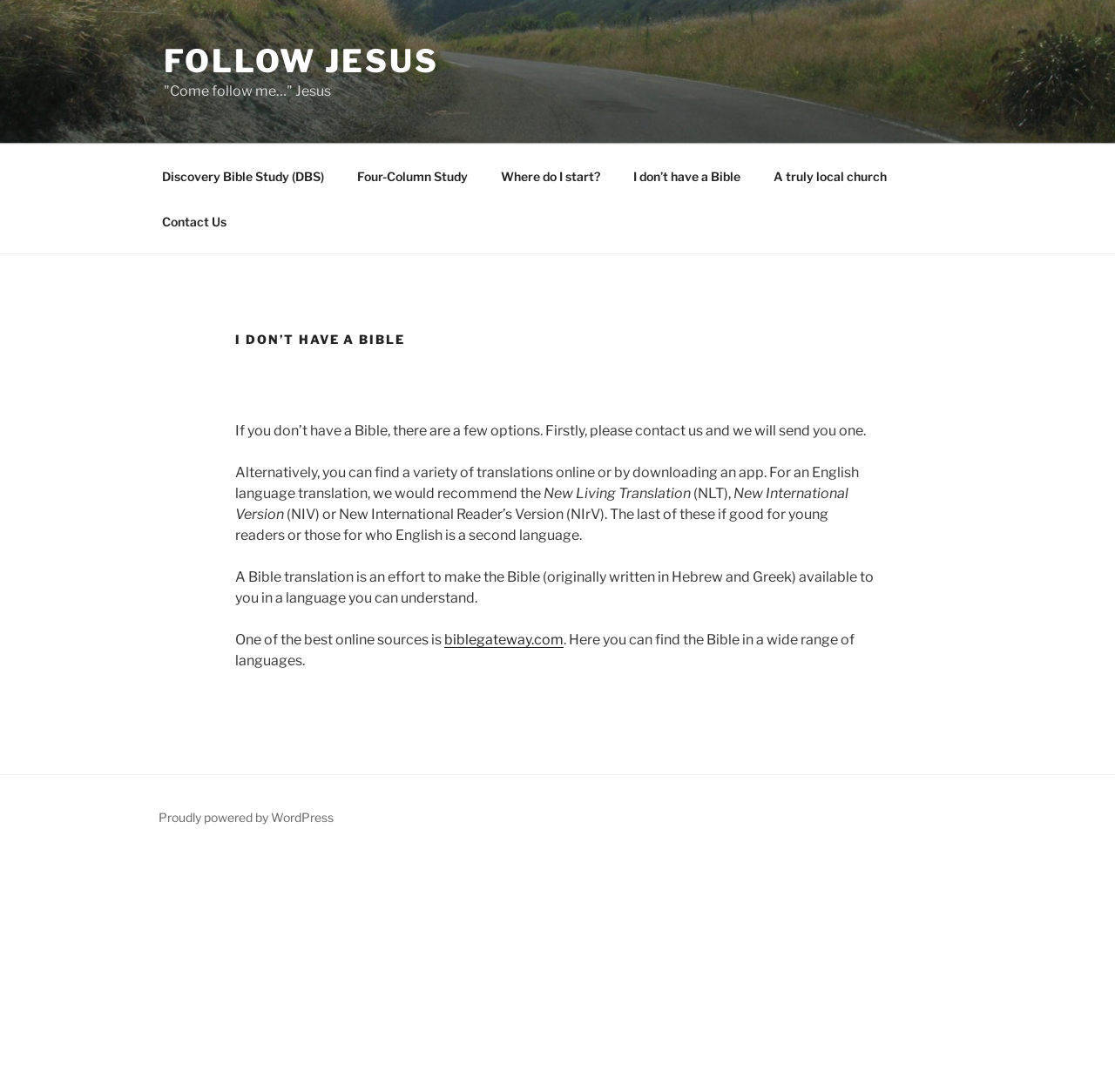Provide a brief response to the question below using one word or phrase:
Where can you find the Bible in a wide range of languages?

biblegateway.com